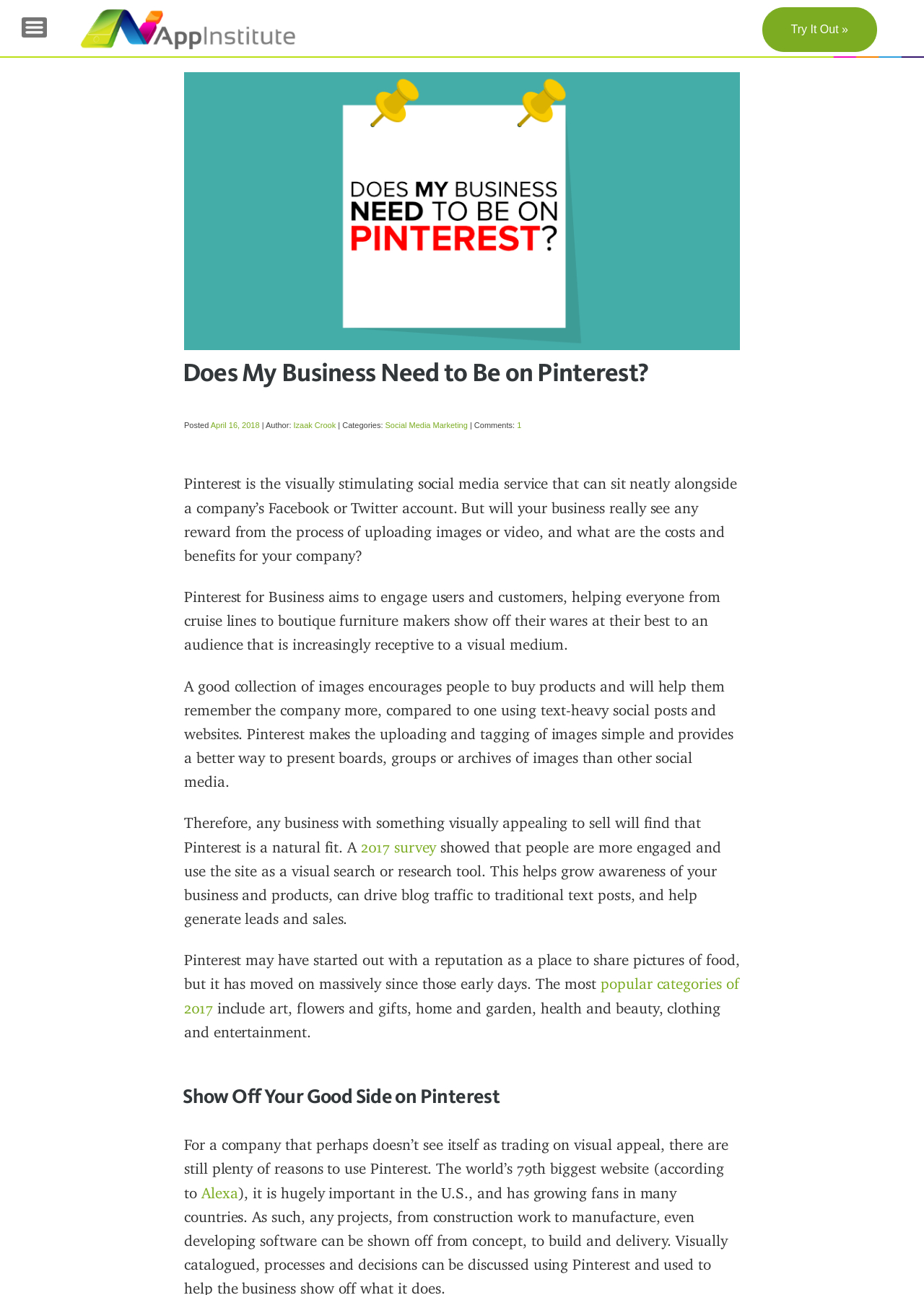Please identify the coordinates of the bounding box that should be clicked to fulfill this instruction: "Click the 'Try It Out »' button".

[0.844, 0.006, 0.93, 0.04]